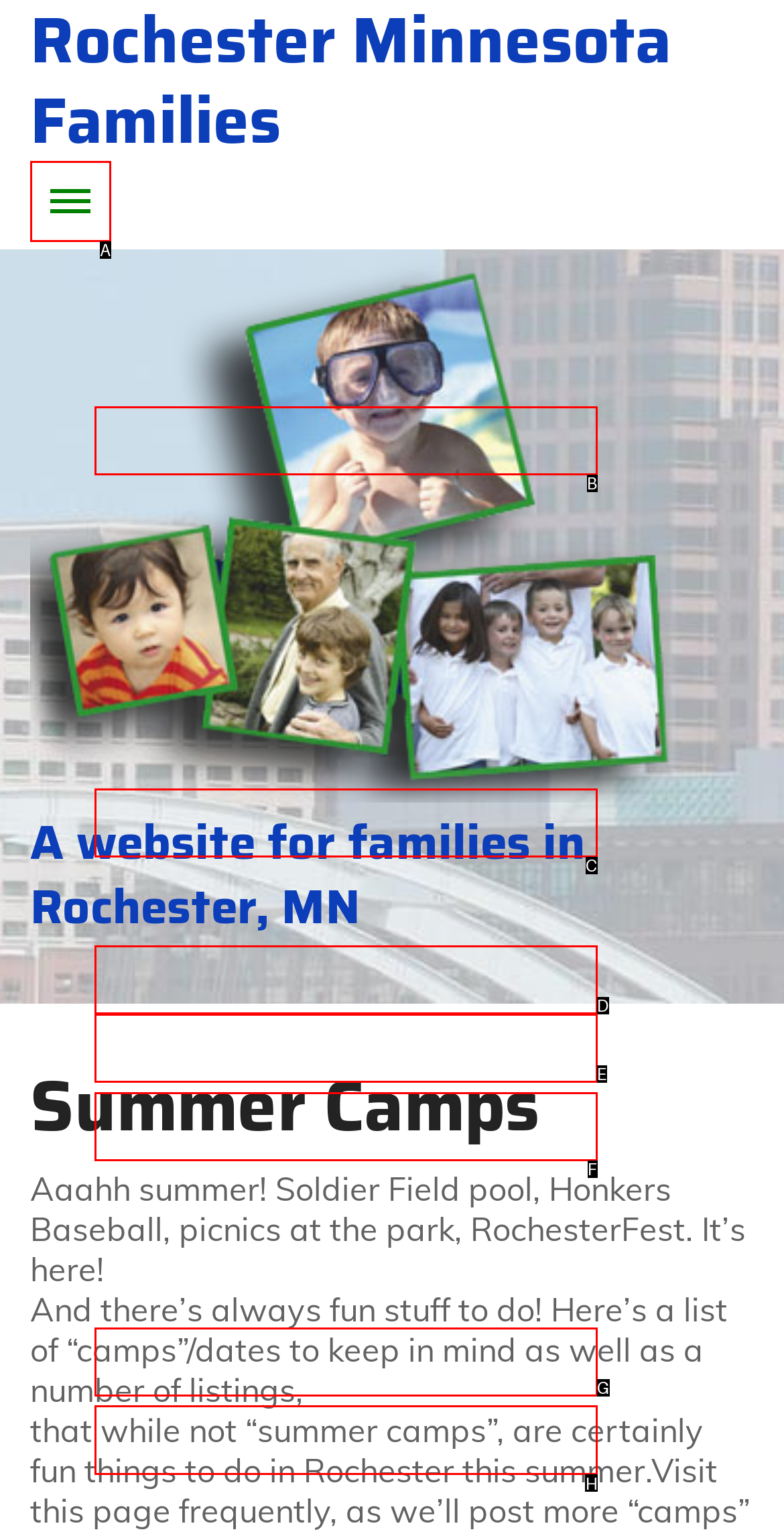Select the appropriate HTML element that needs to be clicked to finish the task: Check out 'Parent Resources'
Reply with the letter of the chosen option.

H